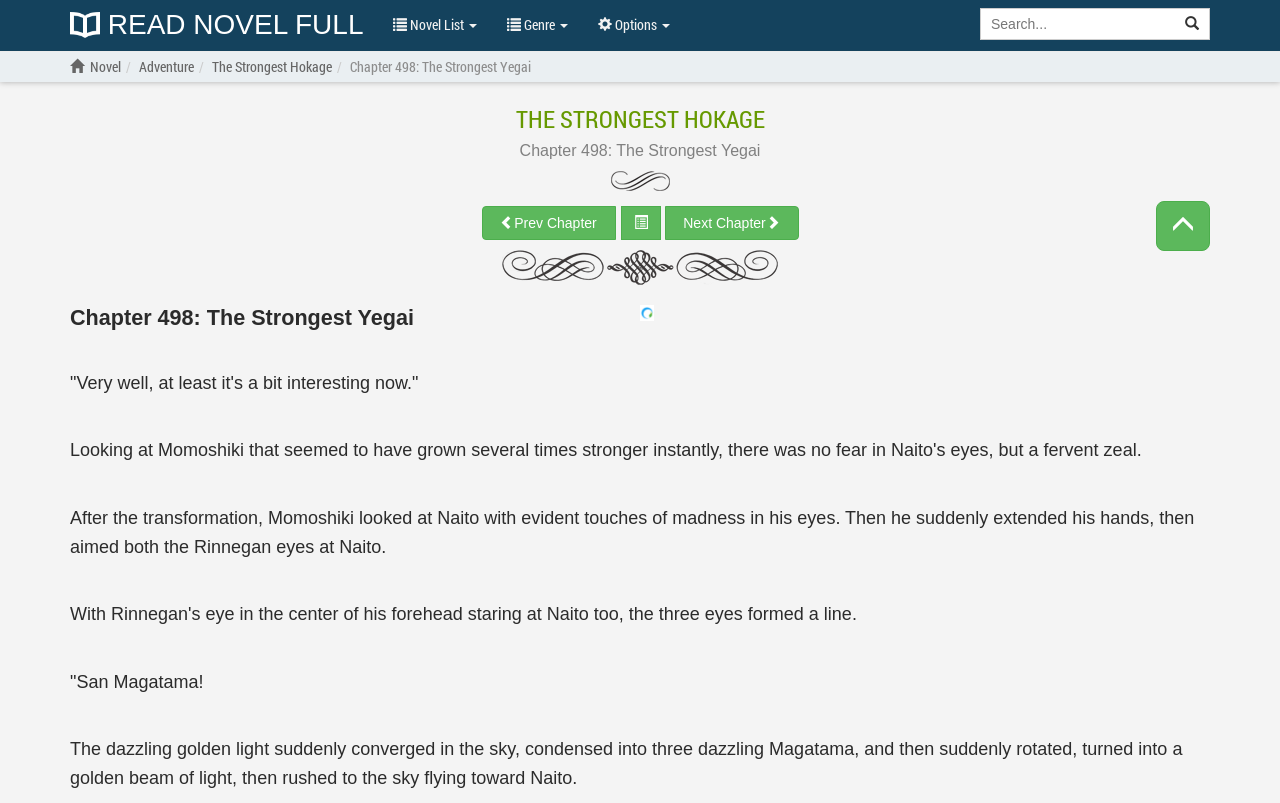Please identify the primary heading on the webpage and return its text.

The Strongest Hokage